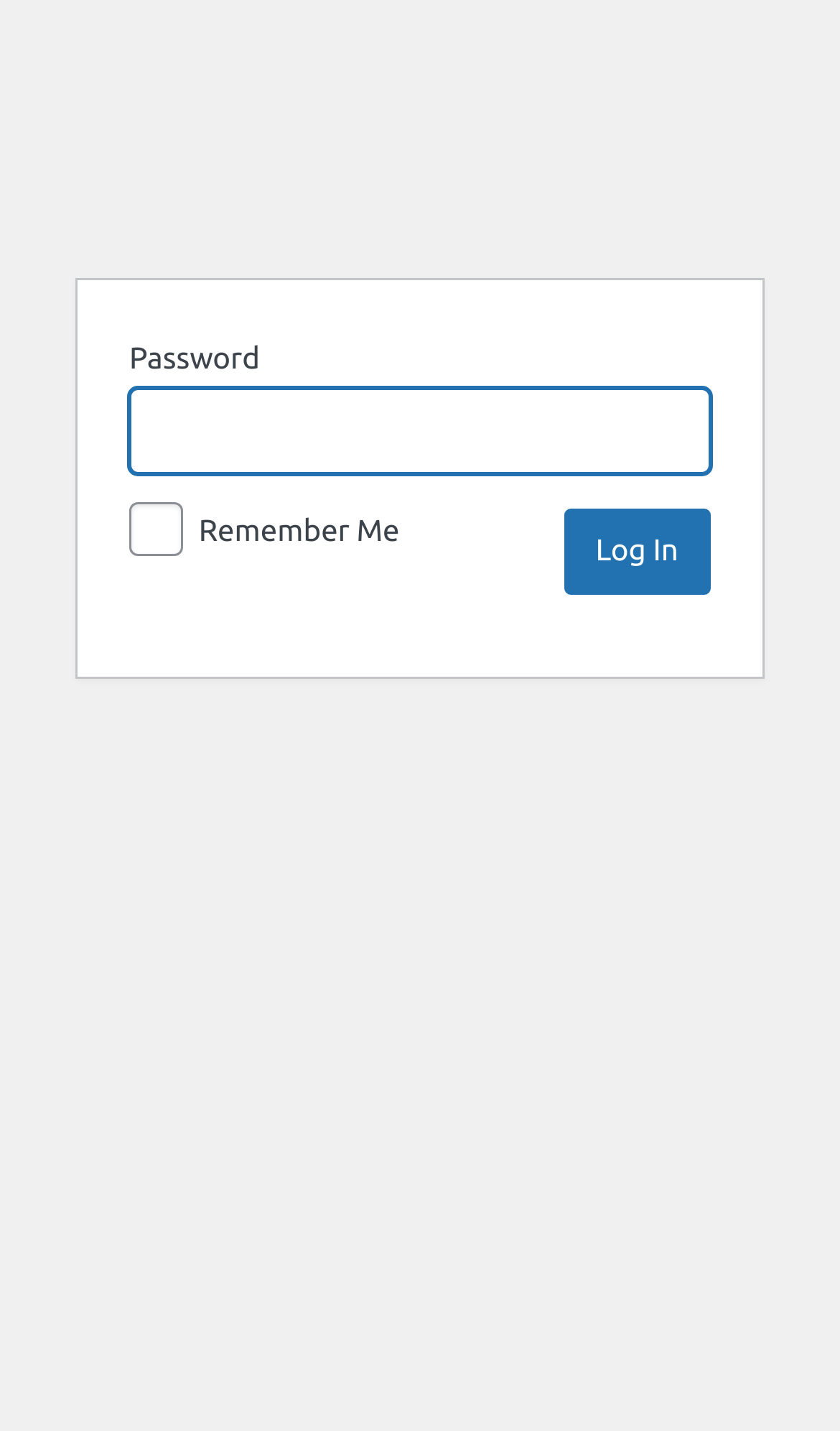Locate the bounding box coordinates of the UI element described by: "name="wp-submit" value="Log In"". The bounding box coordinates should consist of four float numbers between 0 and 1, i.e., [left, top, right, bottom].

[0.671, 0.355, 0.846, 0.416]